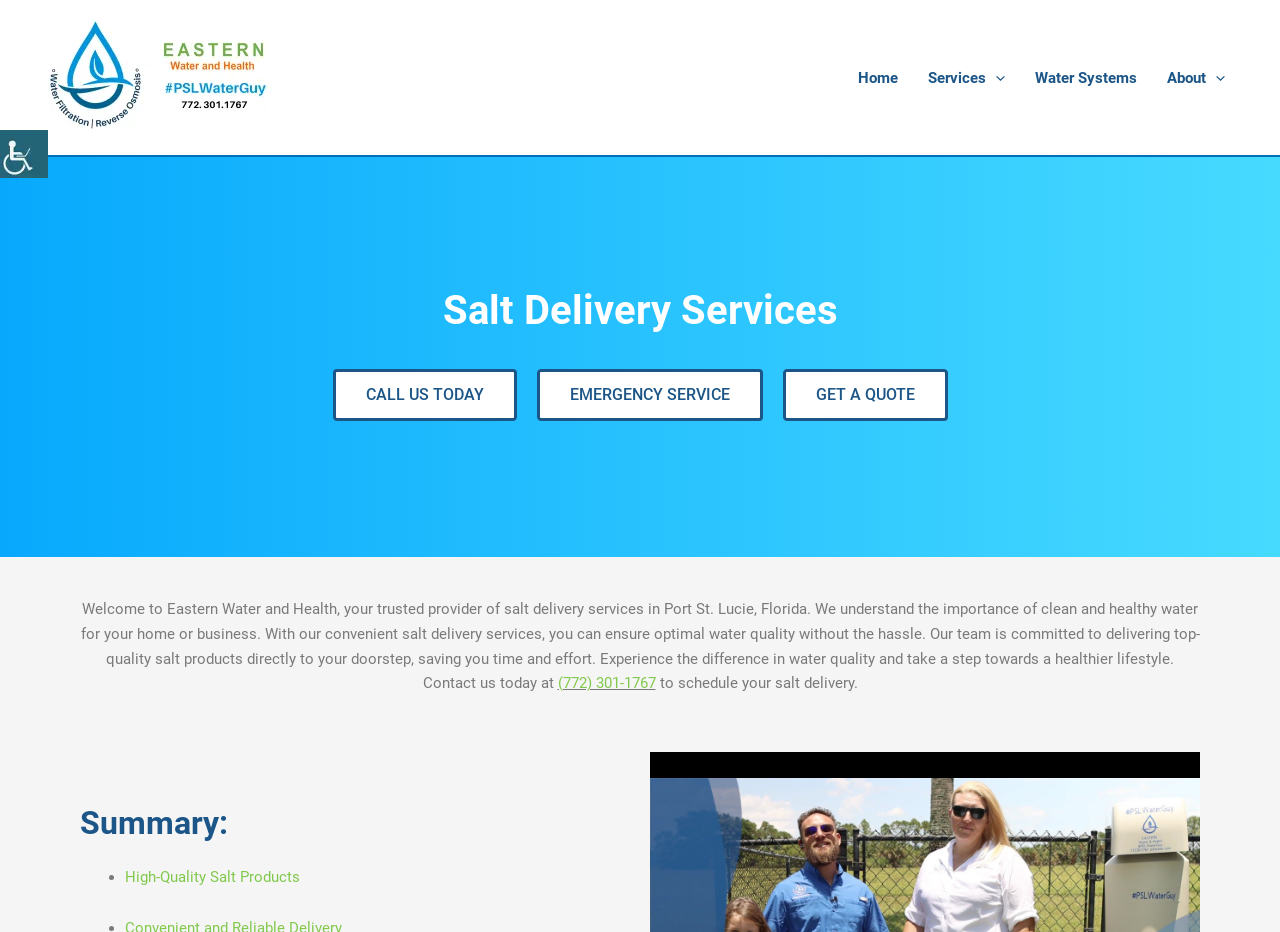What type of products does the company deliver?
By examining the image, provide a one-word or phrase answer.

High-Quality Salt Products